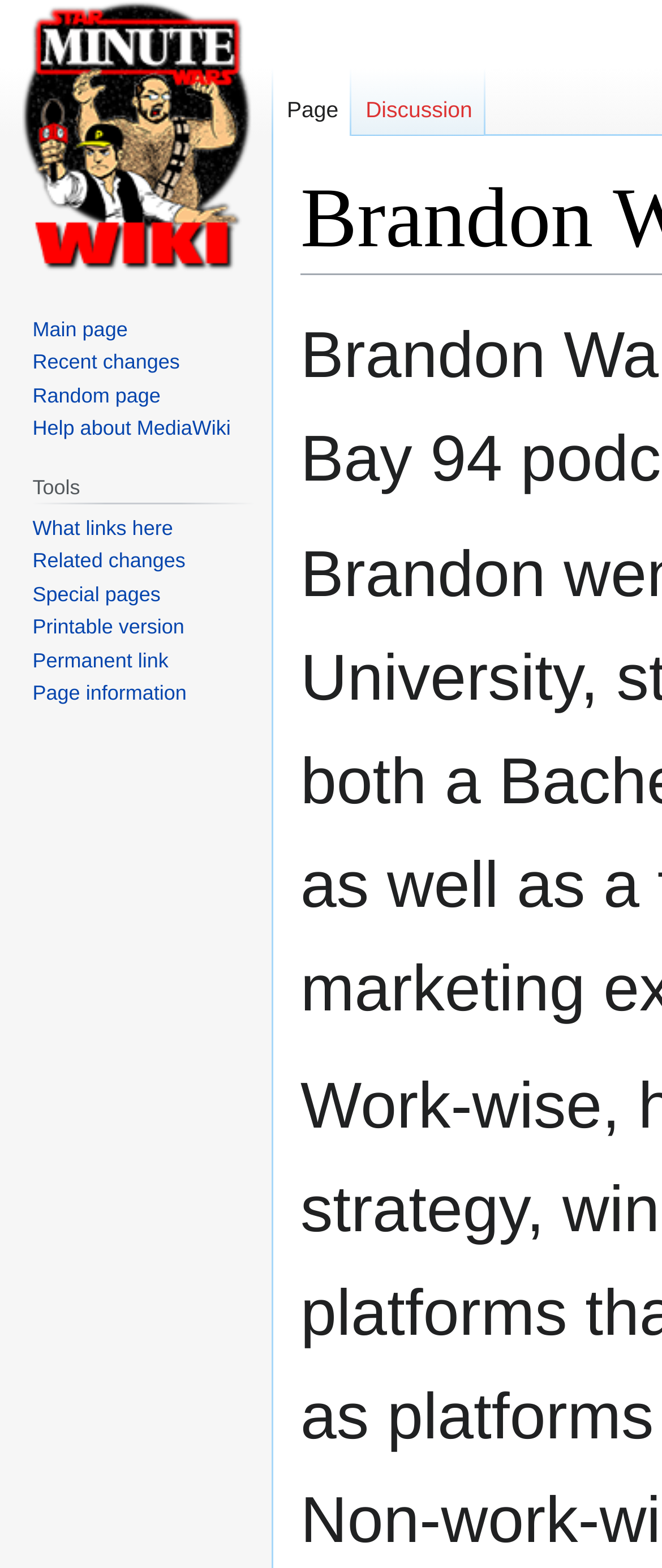Please respond in a single word or phrase: 
How many navigation sections are there?

3